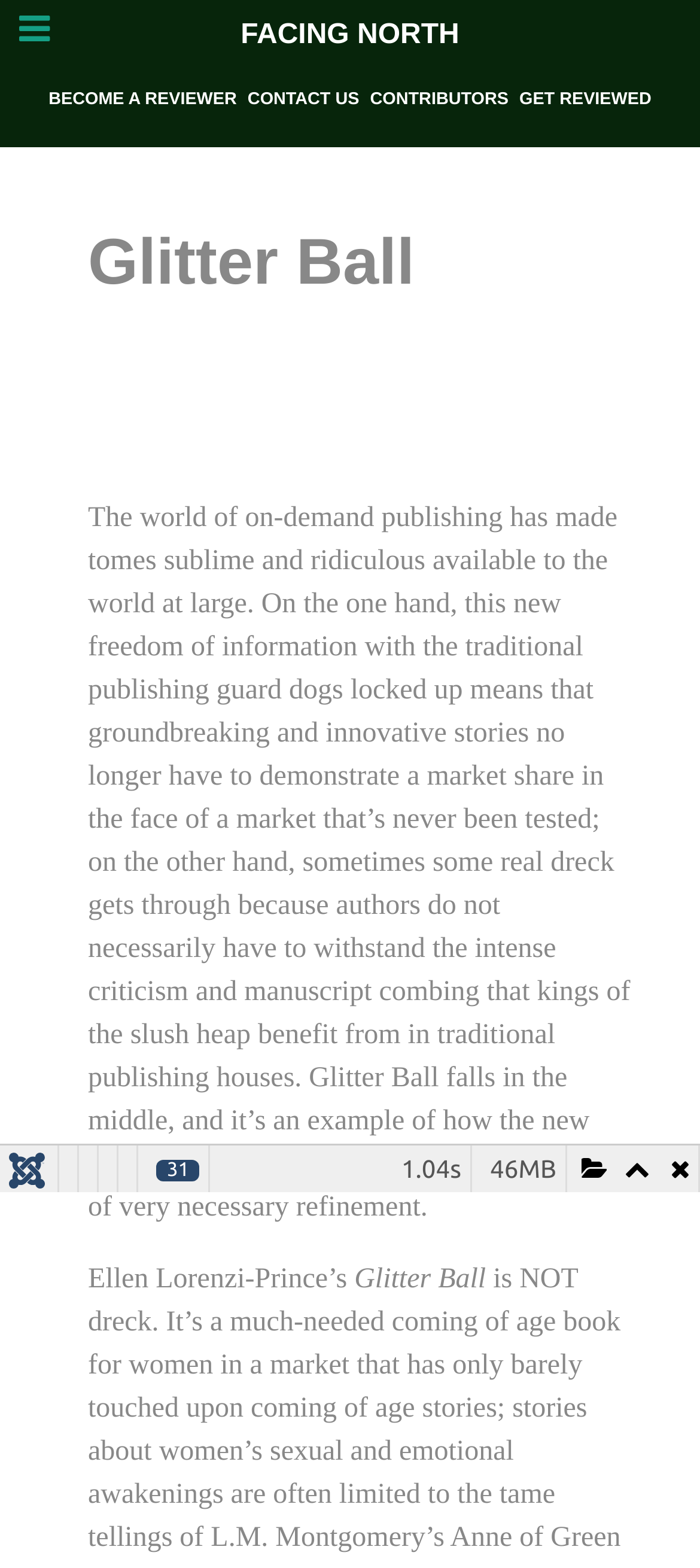Identify the coordinates of the bounding box for the element that must be clicked to accomplish the instruction: "Click on GET REVIEWED".

[0.742, 0.057, 0.931, 0.07]